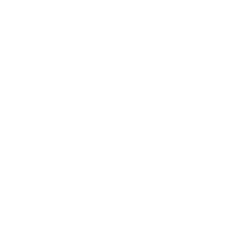What is a key benefit of the product's design?
Please provide a single word or phrase as the answer based on the screenshot.

Portability